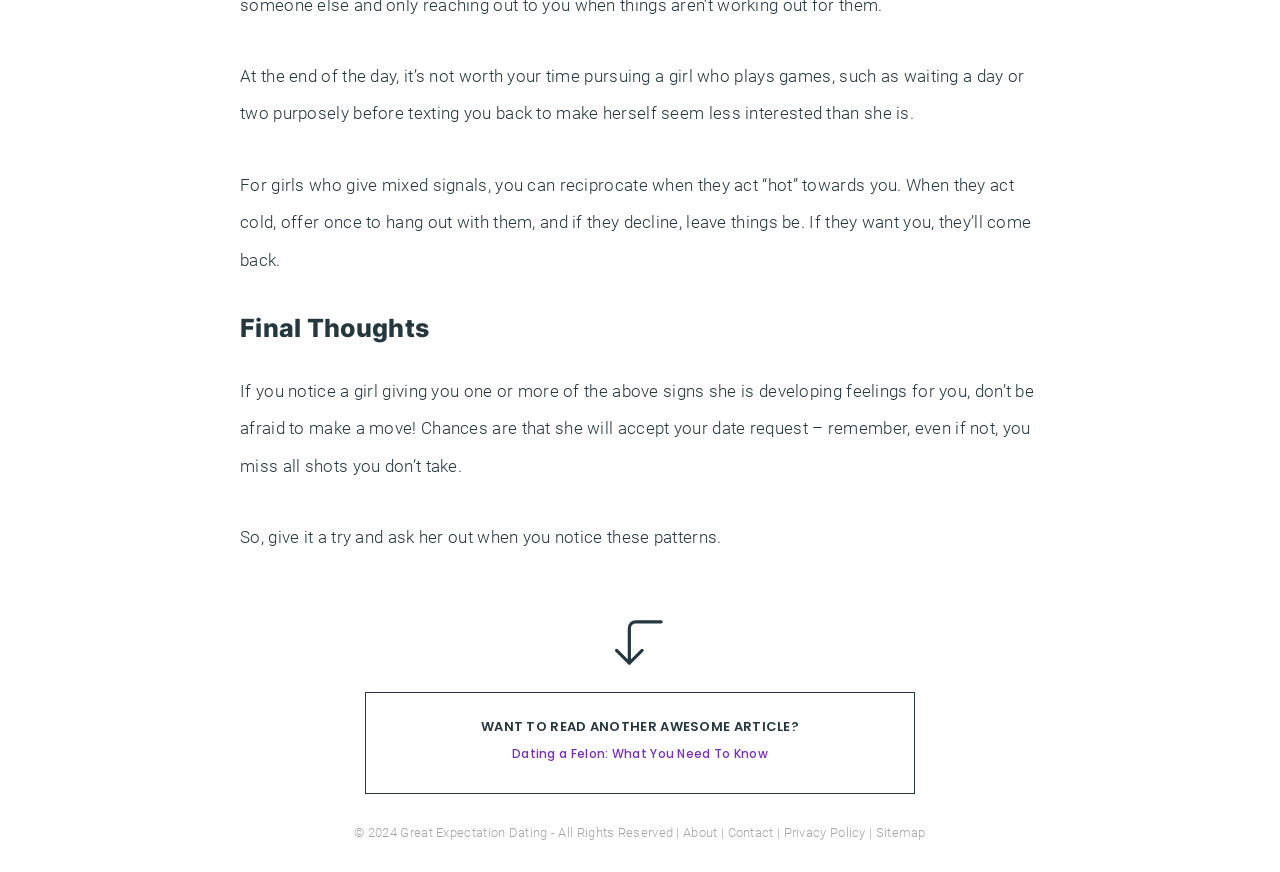Based on the element description, predict the bounding box coordinates (top-left x, top-left y, bottom-right x, bottom-right y) for the UI element in the screenshot: Great Expectation Dating

[0.313, 0.946, 0.428, 0.963]